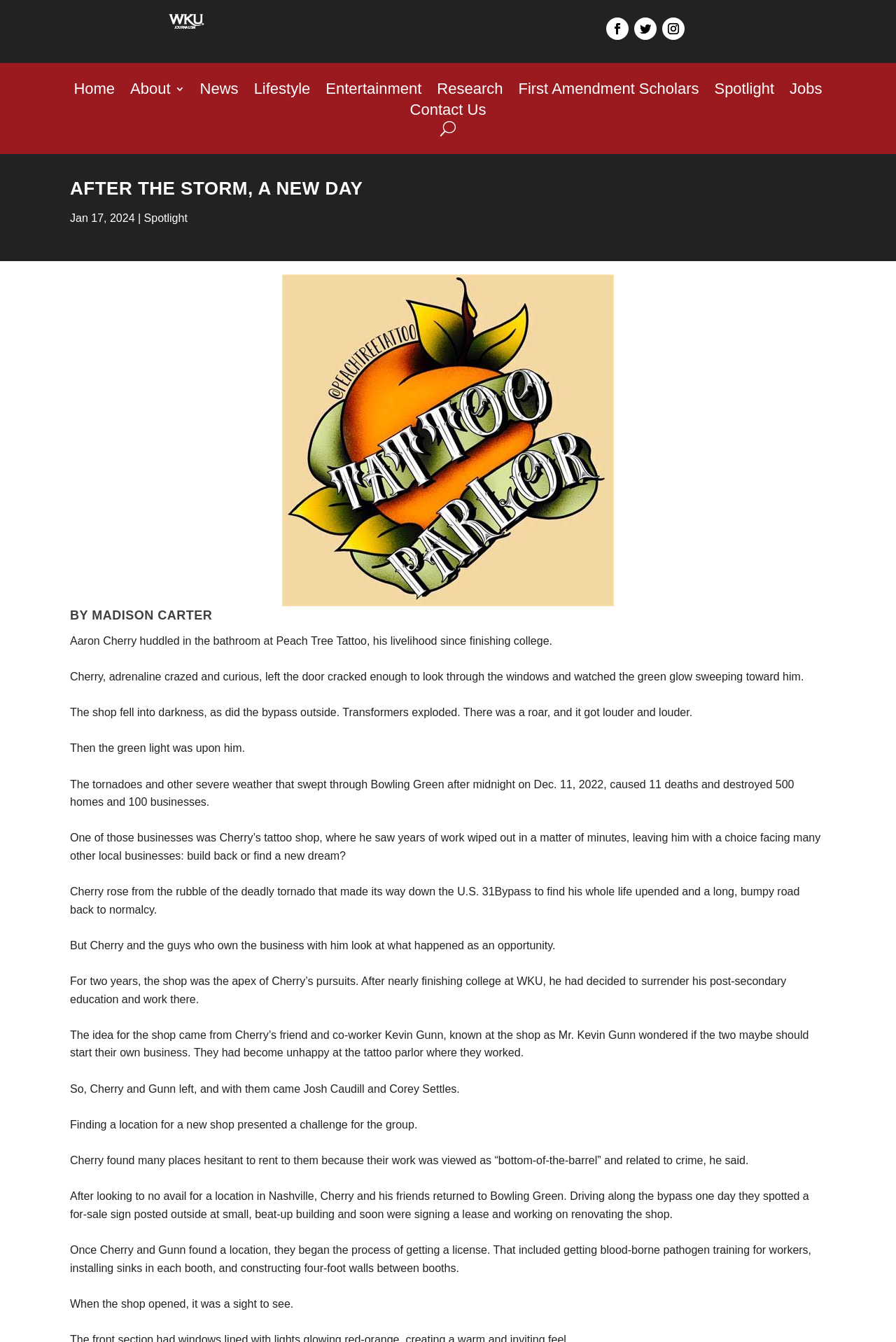Please predict the bounding box coordinates of the element's region where a click is necessary to complete the following instruction: "Select a month from the archive". The coordinates should be represented by four float numbers between 0 and 1, i.e., [left, top, right, bottom].

None